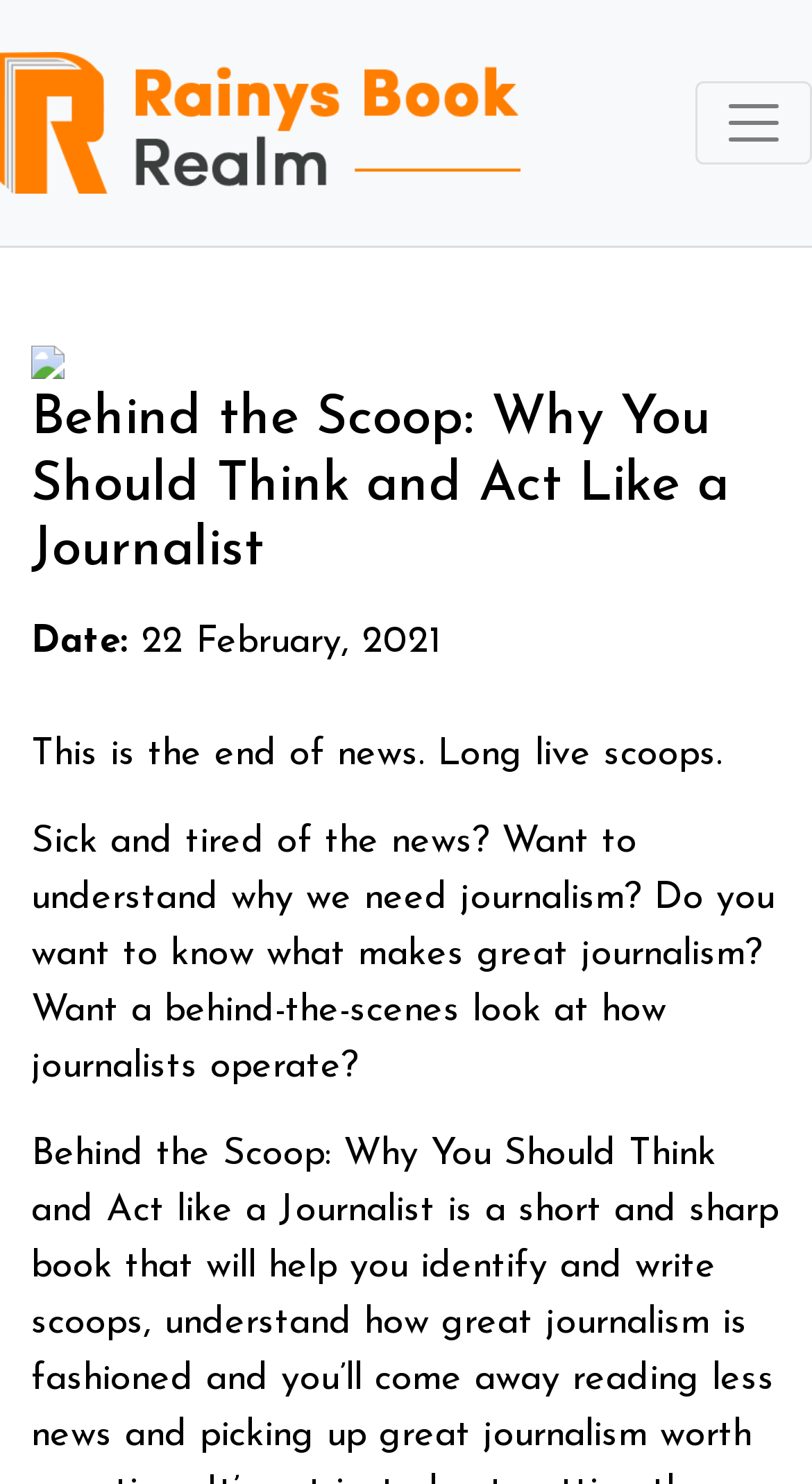Give a succinct answer to this question in a single word or phrase: 
What is the theme of the article?

Journalism